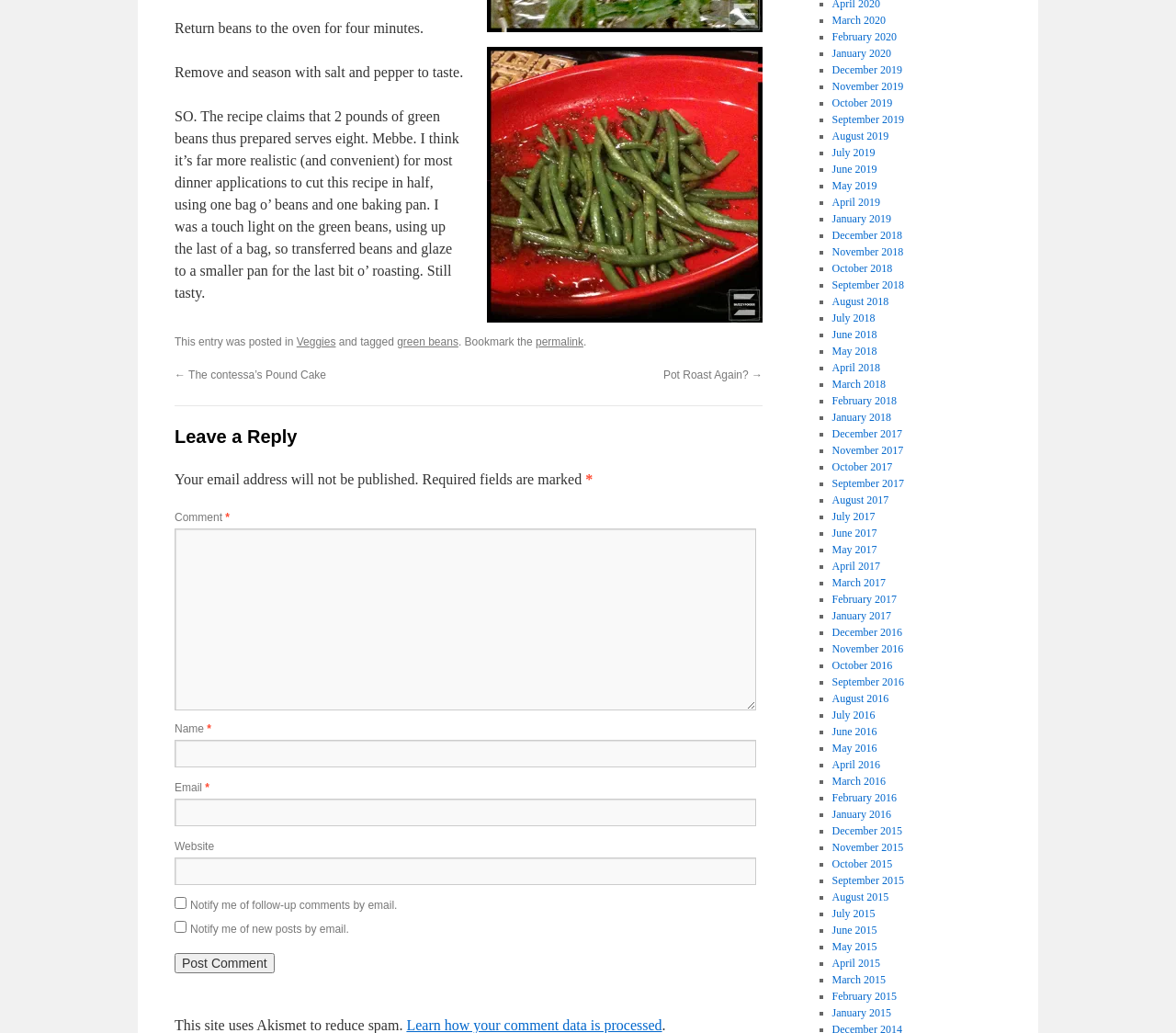For the given element description Pot Roast Again? →, determine the bounding box coordinates of the UI element. The coordinates should follow the format (top-left x, top-left y, bottom-right x, bottom-right y) and be within the range of 0 to 1.

[0.564, 0.357, 0.648, 0.369]